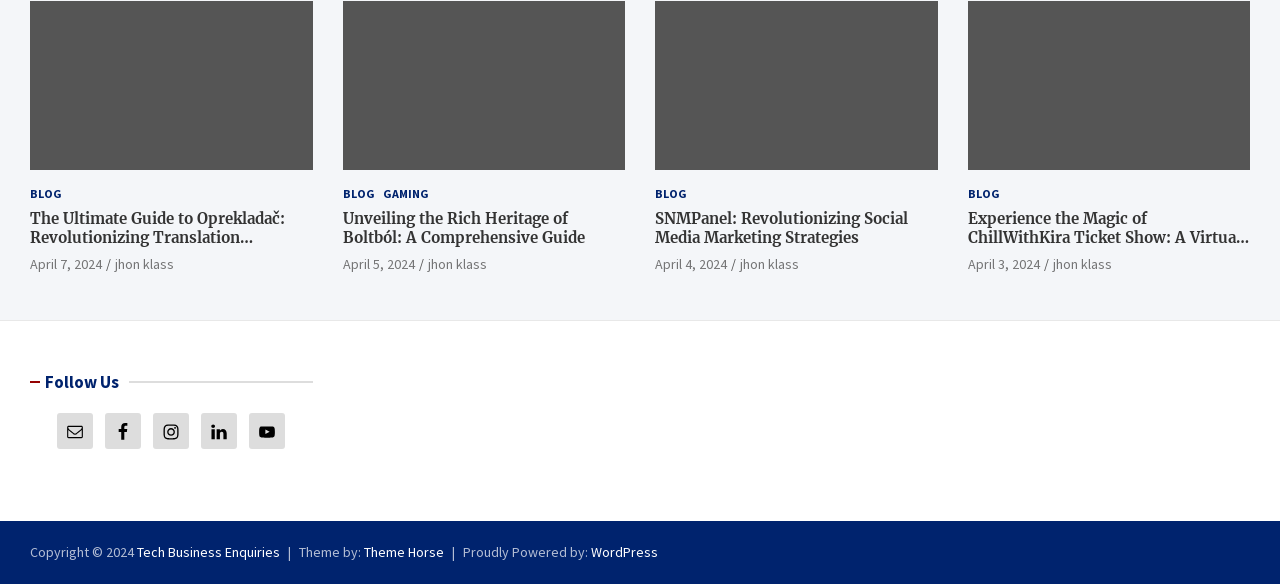Respond to the question below with a concise word or phrase:
What is the date of the second blog post?

April 5, 2024